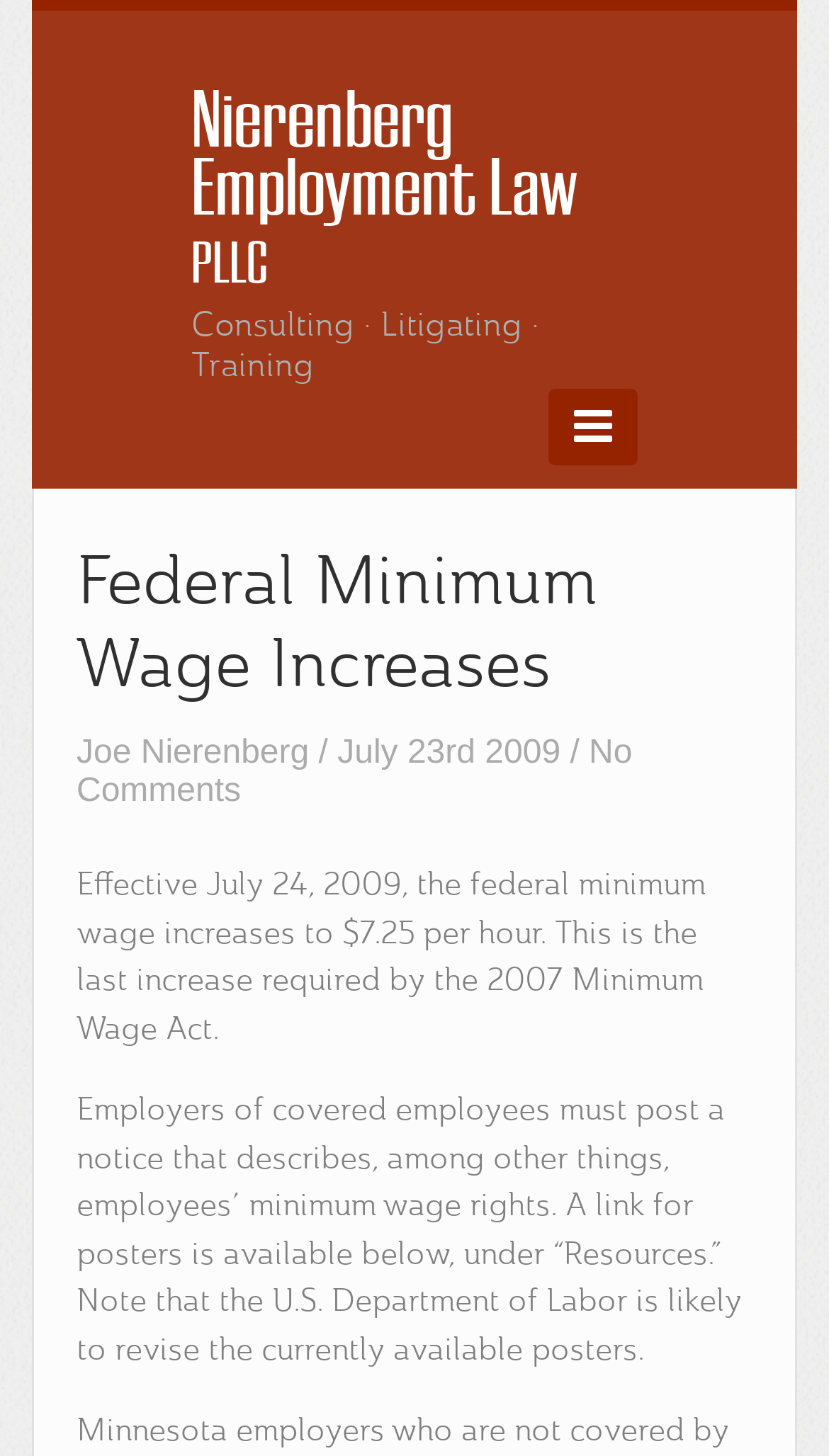Provide a brief response using a word or short phrase to this question:
Who wrote the article?

Joe Nierenberg